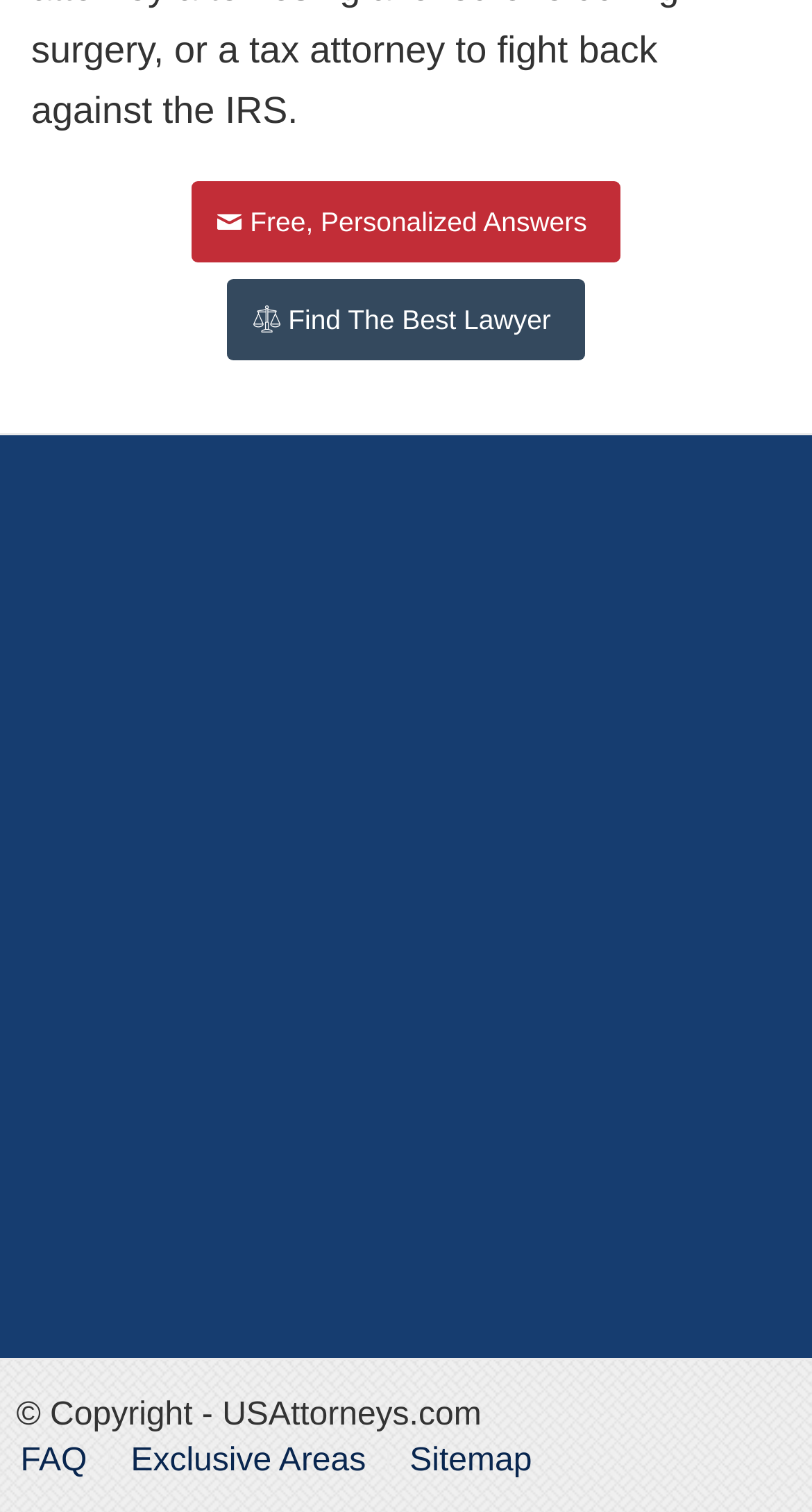Provide the bounding box coordinates of the UI element that matches the description: "aria-label="View our Youtube"".

[0.516, 0.677, 0.656, 0.7]